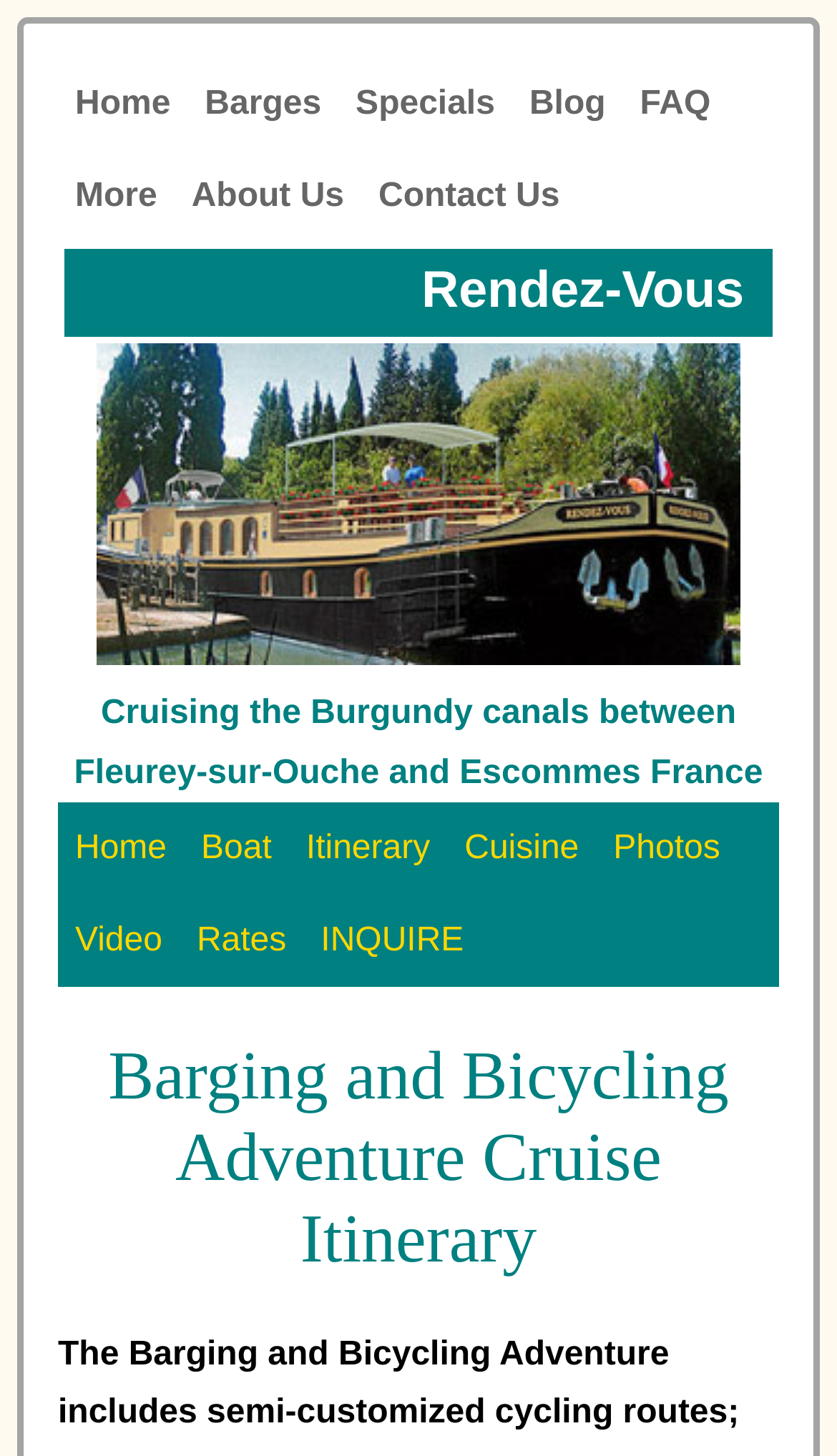Please identify the bounding box coordinates of the element on the webpage that should be clicked to follow this instruction: "go to home page". The bounding box coordinates should be given as four float numbers between 0 and 1, formatted as [left, top, right, bottom].

[0.069, 0.04, 0.224, 0.103]